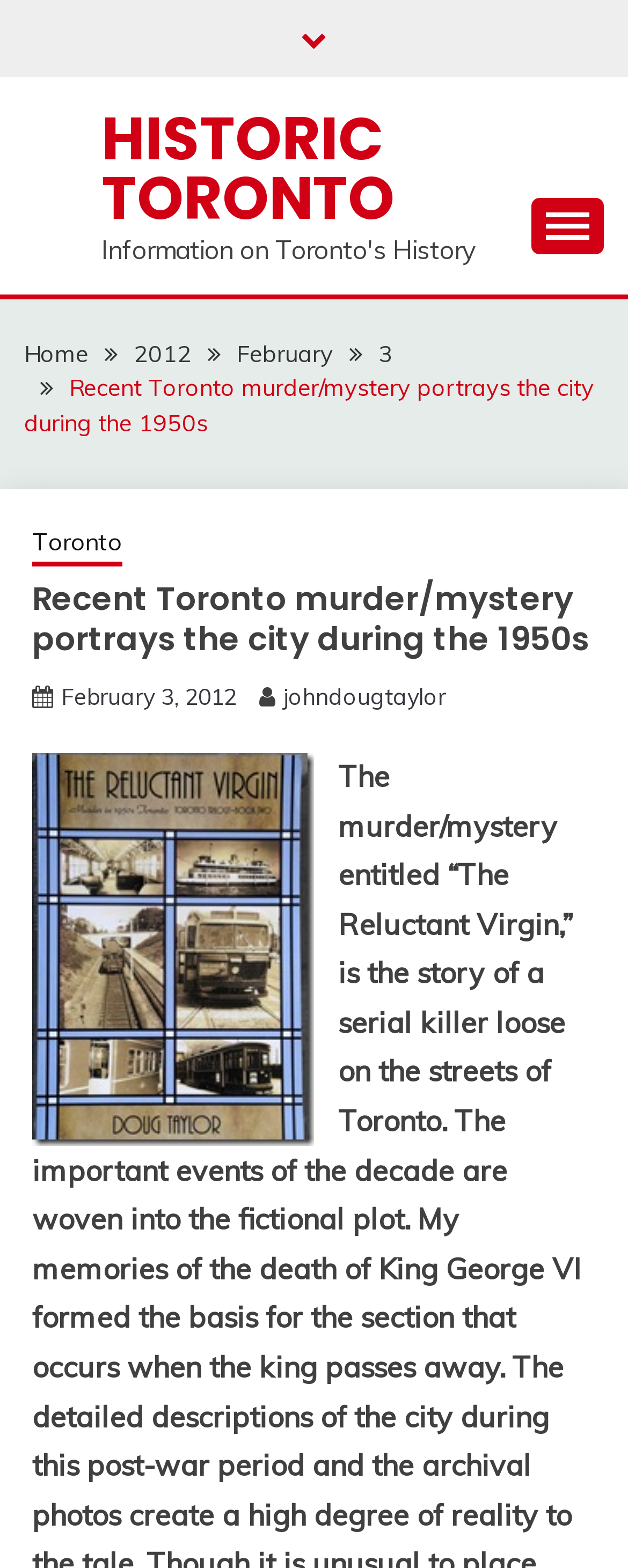What is the author of the article?
Based on the visual details in the image, please answer the question thoroughly.

The author of the article is mentioned in the link 'johndougtaylor'. This link is likely the author's name or username.